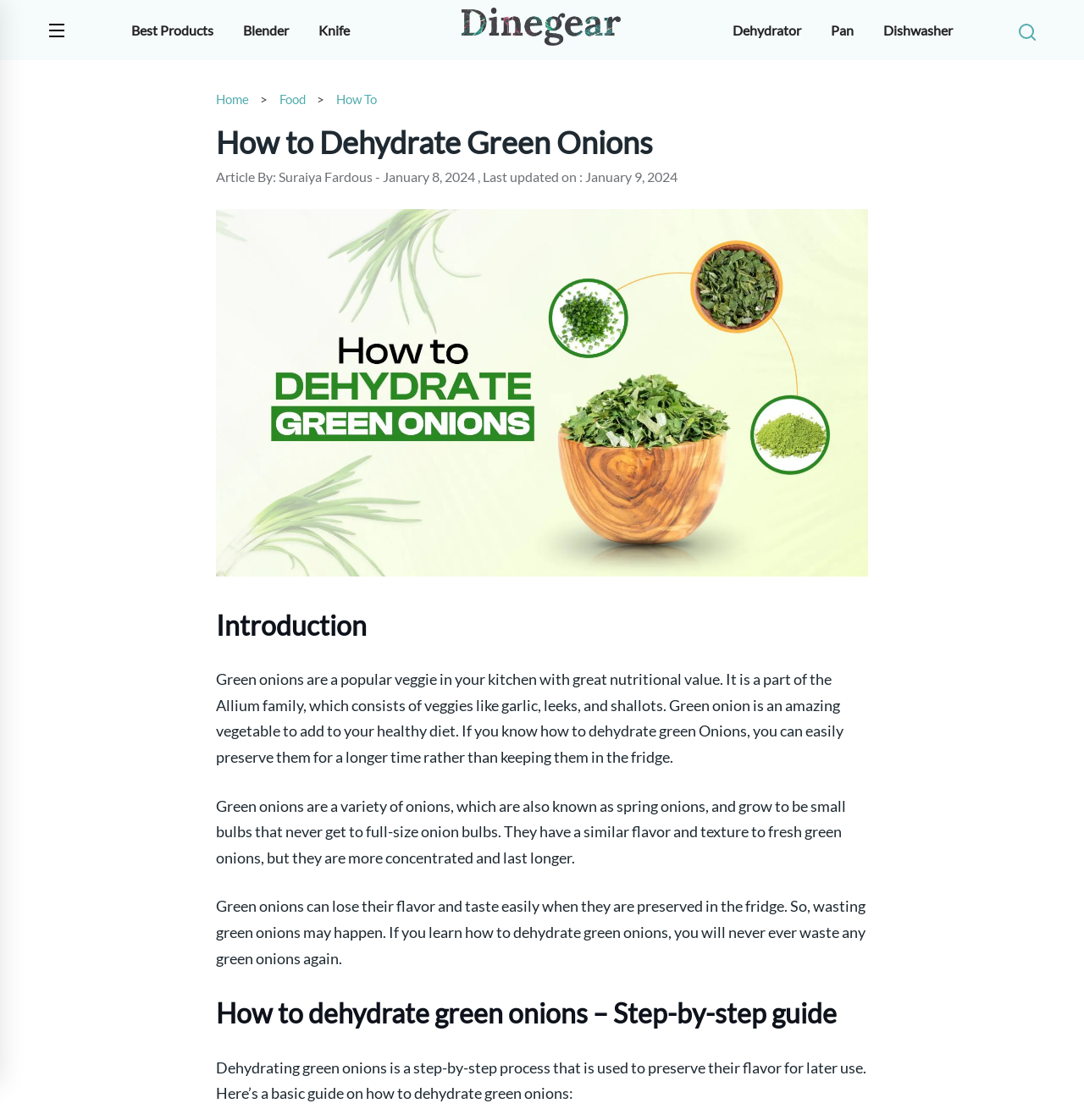How many images are there on the webpage?
Refer to the image and provide a detailed answer to the question.

I counted the images on the webpage, which are the 'Dinegear logo' image, the image above the 'Introduction' heading, the image above the 'How to dehydrate green onions – Step-by-step guide' heading, and the small image on the top right corner. There are 4 images in total.